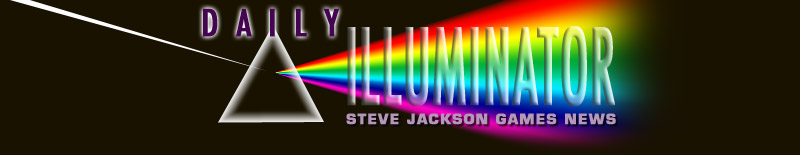What shape emerges from the word 'ILLUMINATOR'?
Using the image as a reference, give an elaborate response to the question.

The question asks about the shape that emerges from the word 'ILLUMINATOR' in the title banner. Upon analyzing the design, it is evident that a striking white triangle emerges from the word 'ILLUMINATOR', which is a key element of the banner's visual composition.